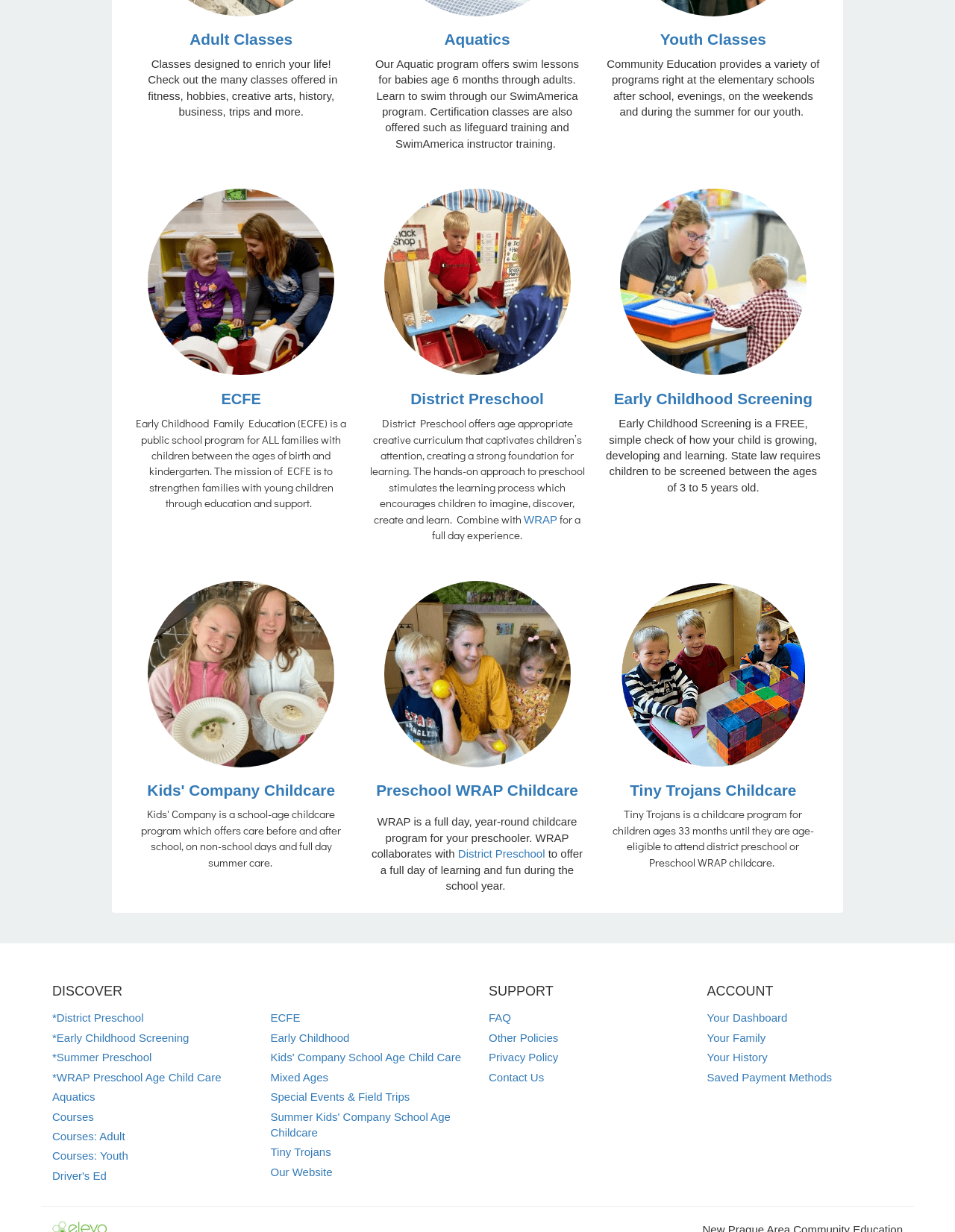Please identify the bounding box coordinates of the element's region that should be clicked to execute the following instruction: "Check out the Frequently Asked Questions". The bounding box coordinates must be four float numbers between 0 and 1, i.e., [left, top, right, bottom].

[0.512, 0.821, 0.535, 0.831]